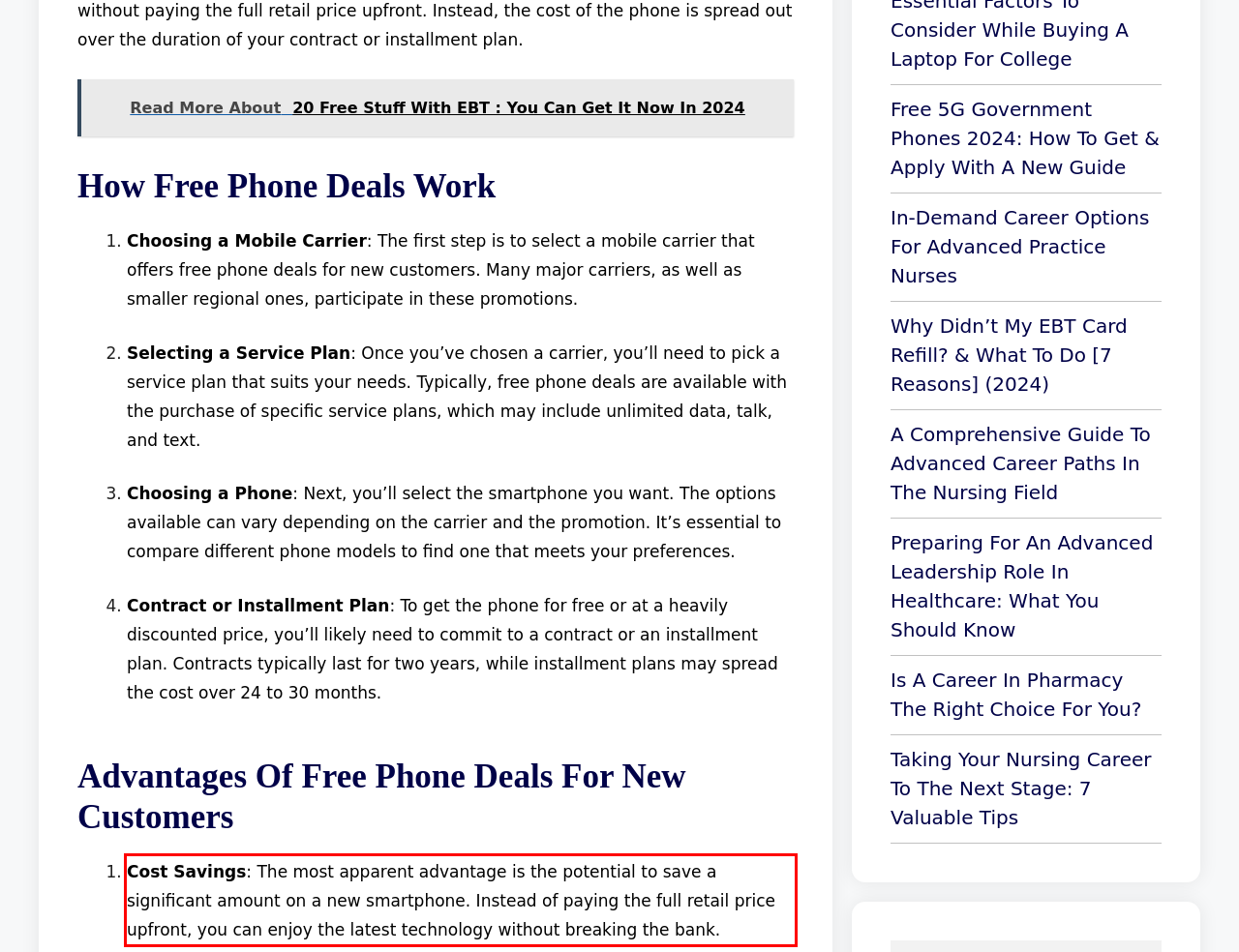You are looking at a screenshot of a webpage with a red rectangle bounding box. Use OCR to identify and extract the text content found inside this red bounding box.

Cost Savings: The most apparent advantage is the potential to save a significant amount on a new smartphone. Instead of paying the full retail price upfront, you can enjoy the latest technology without breaking the bank.